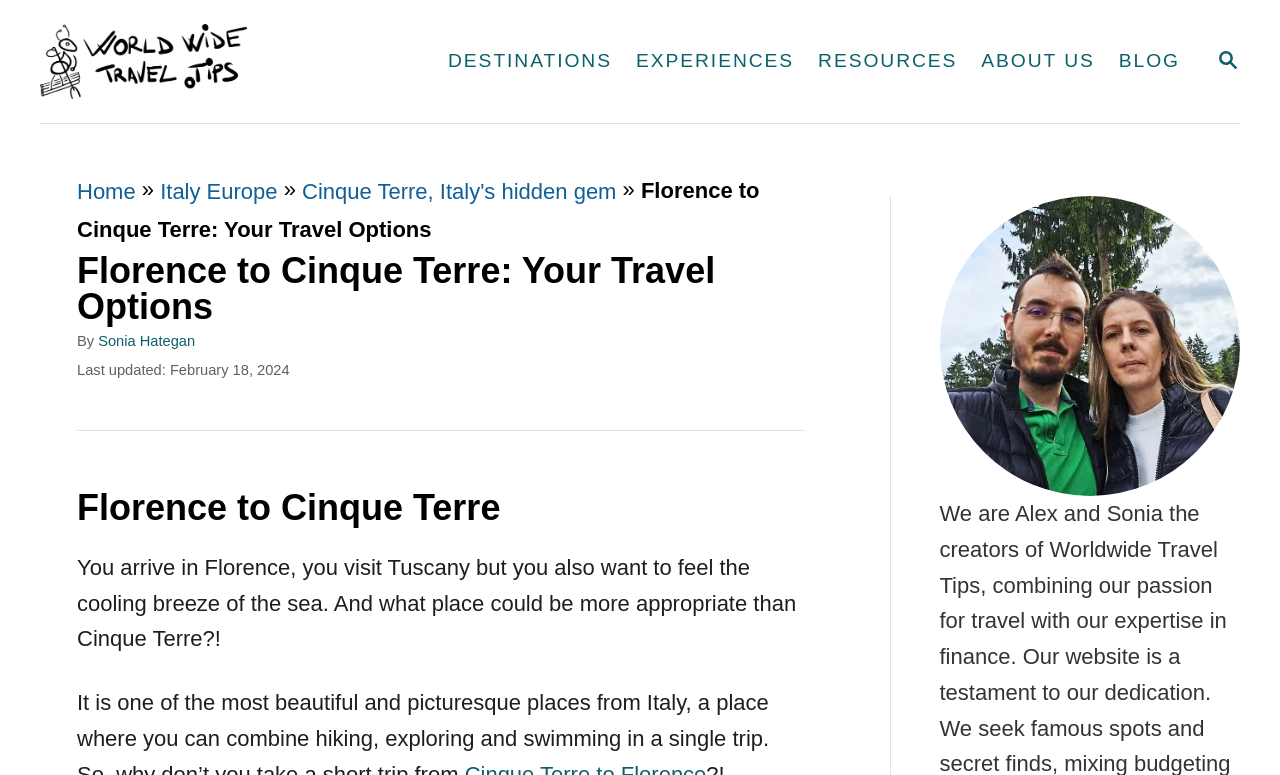Find the UI element described as: "Cinque Terre, Italy's hidden gem" and predict its bounding box coordinates. Ensure the coordinates are four float numbers between 0 and 1, [left, top, right, bottom].

[0.236, 0.231, 0.482, 0.264]